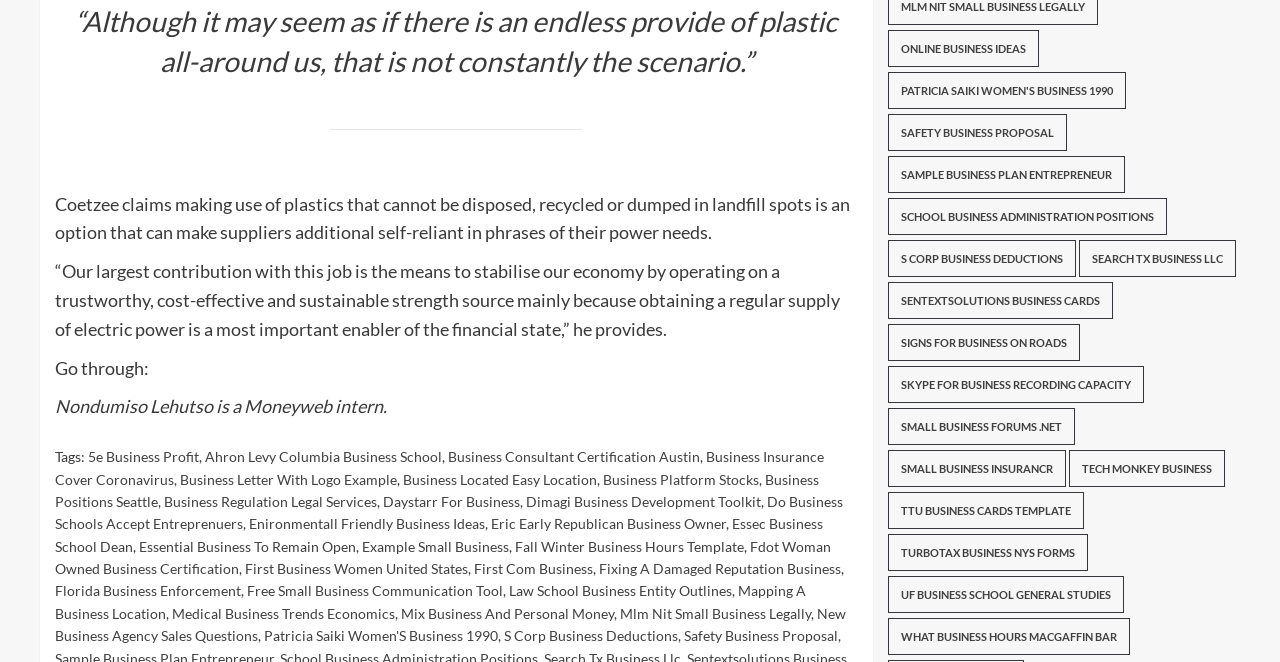Identify the bounding box coordinates of the clickable region required to complete the instruction: "Read 'Coetzee claims making use of plastics that cannot be disposed, recycled or dumped in landfill spots is an option that can make suppliers additional self-reliant in phrases of their power needs.'". The coordinates should be given as four float numbers within the range of 0 and 1, i.e., [left, top, right, bottom].

[0.043, 0.291, 0.664, 0.368]